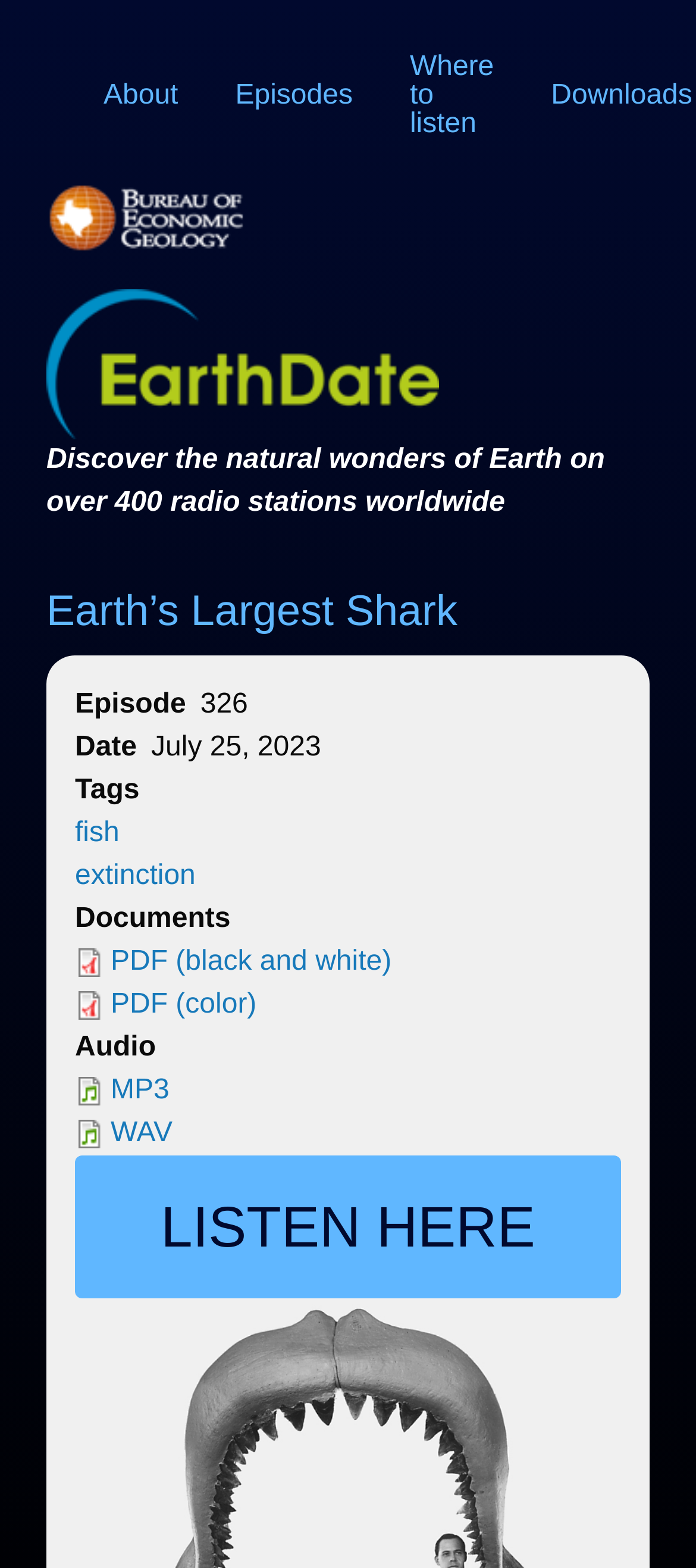Can you give a comprehensive explanation to the question given the content of the image?
How many radio stations broadcast EarthDate worldwide?

I found this information in the static text 'Discover the natural wonders of Earth on over 400 radio stations worldwide' which provides an introduction to the EarthDate program.